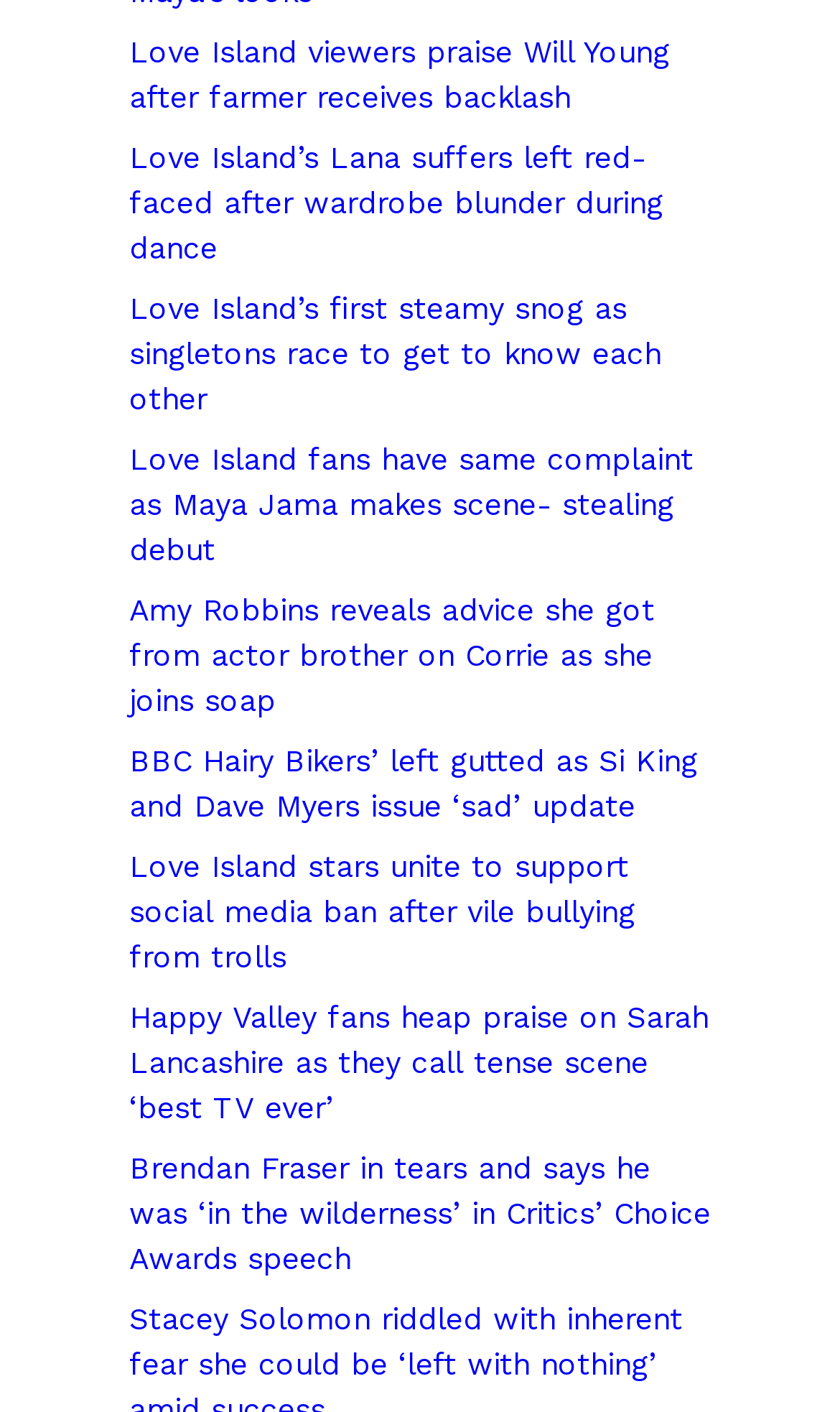How many links are there on the webpage?
Using the screenshot, give a one-word or short phrase answer.

9